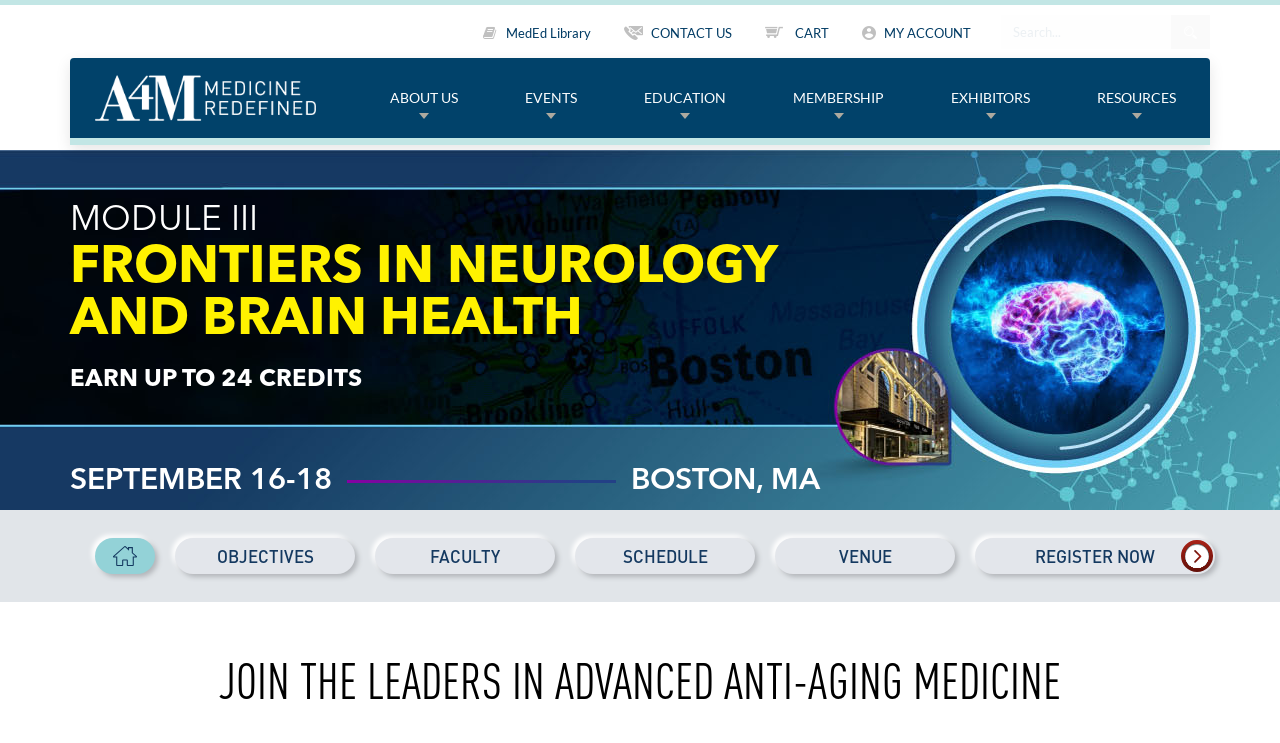Locate the bounding box coordinates of the clickable area needed to fulfill the instruction: "view my account".

[0.671, 0.029, 0.759, 0.058]